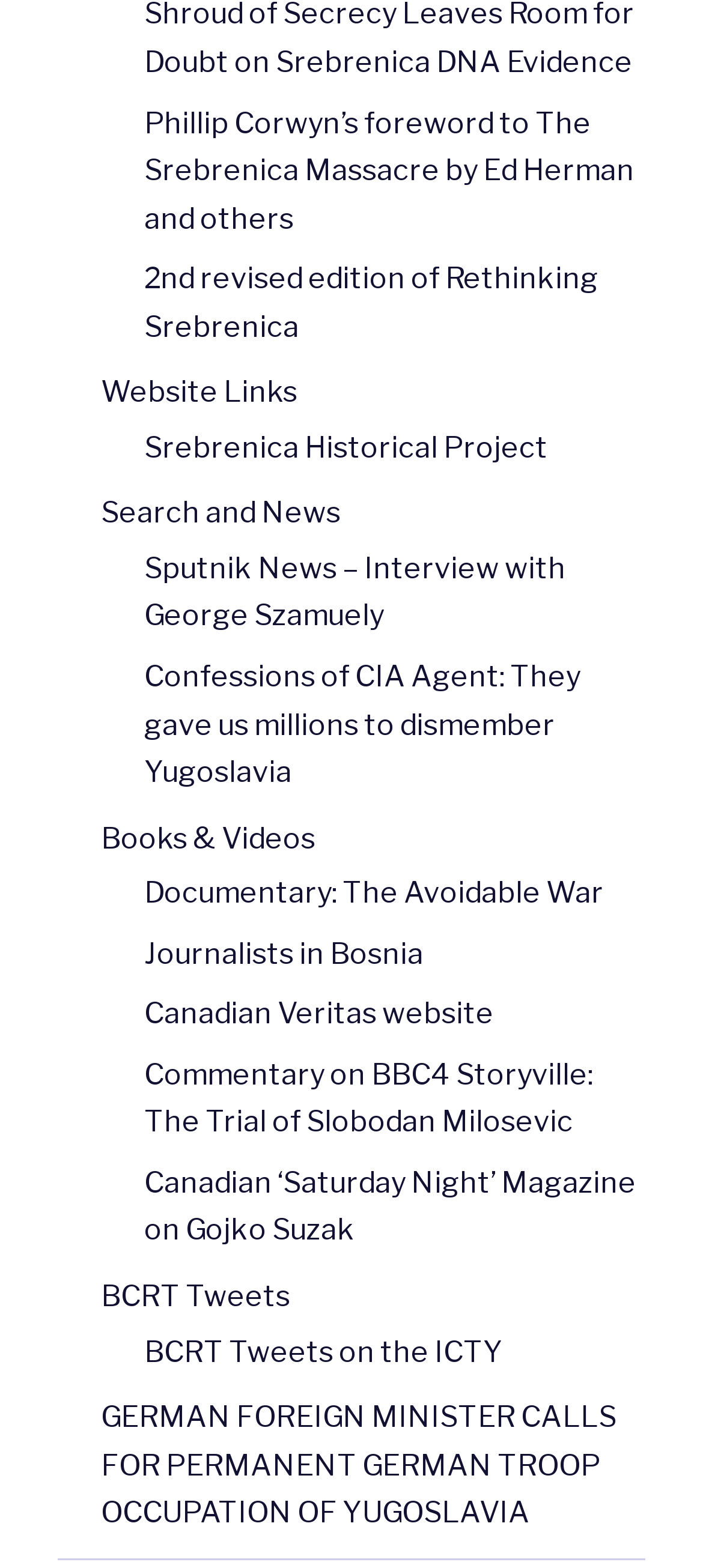Locate the bounding box coordinates for the element described below: "Documentary: The Avoidable War". The coordinates must be four float values between 0 and 1, formatted as [left, top, right, bottom].

[0.205, 0.559, 0.859, 0.58]